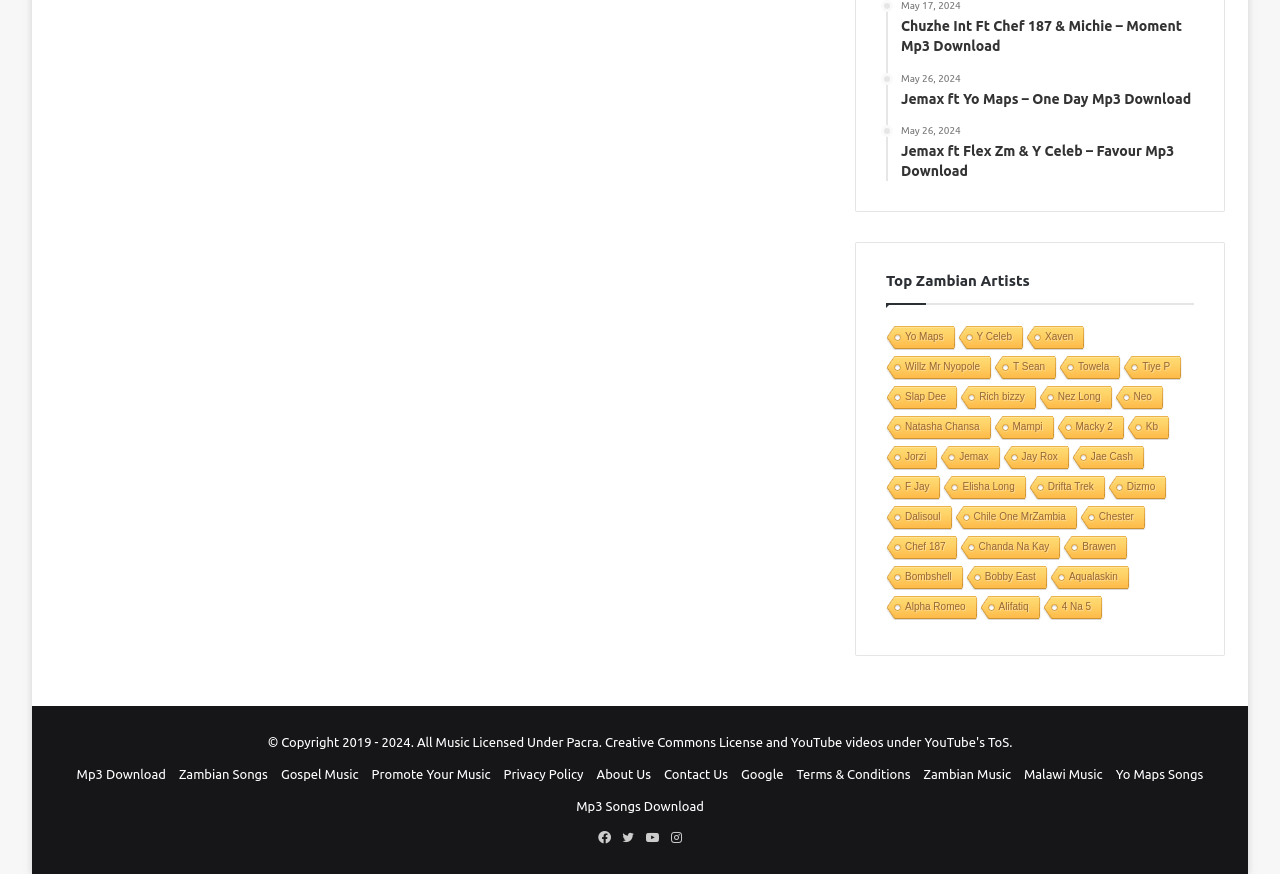Based on the element description Promote Your Music, identify the bounding box coordinates for the UI element. The coordinates should be in the format (top-left x, top-left y, bottom-right x, bottom-right y) and within the 0 to 1 range.

[0.29, 0.878, 0.383, 0.894]